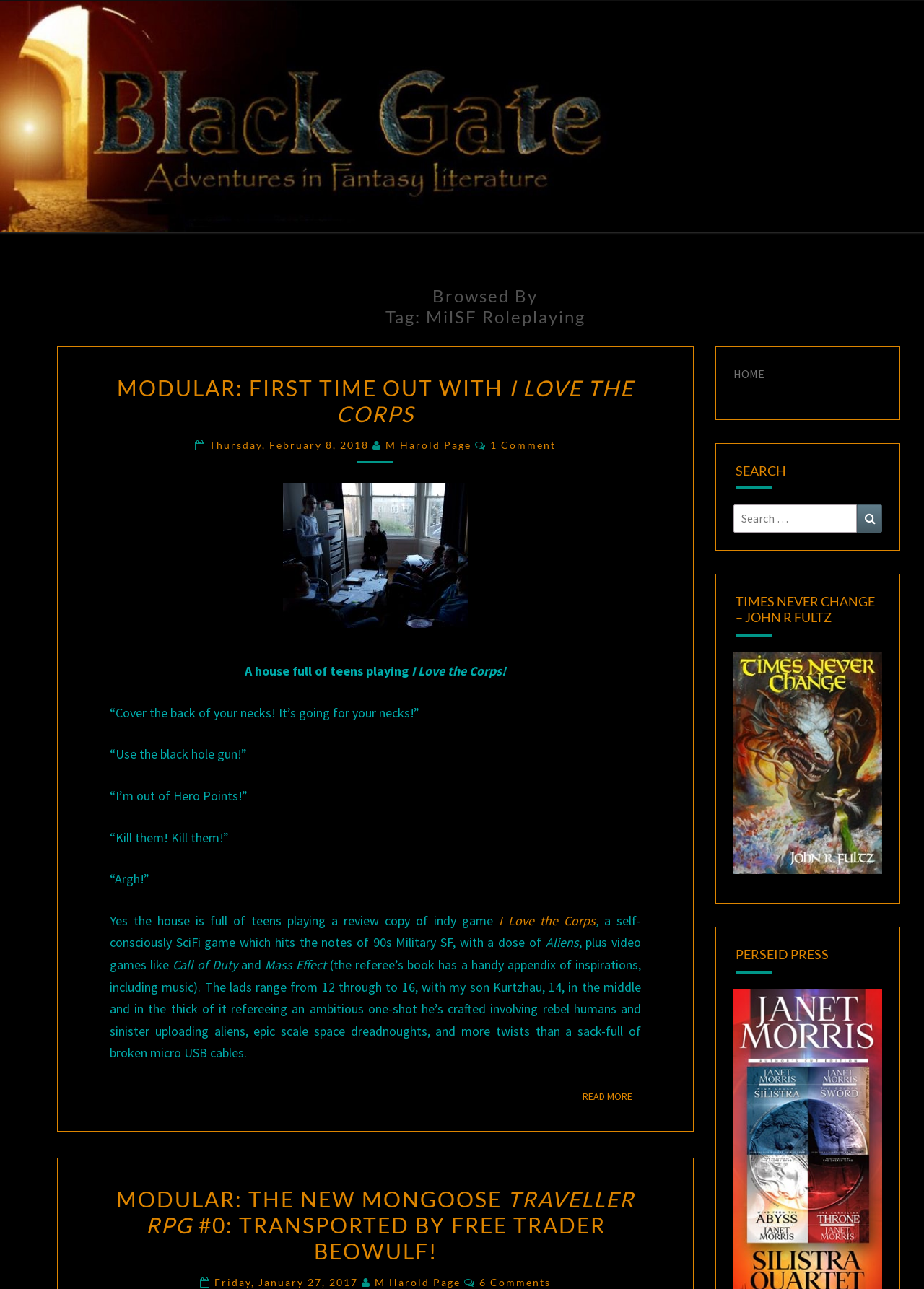Locate the bounding box coordinates of the element that needs to be clicked to carry out the instruction: "Read 'MODULAR: THE NEW MONGOOSE TRAVELLER RPG #0: TRANSPORTED BY FREE TRADER BEOWULF!' article". The coordinates should be given as four float numbers ranging from 0 to 1, i.e., [left, top, right, bottom].

[0.126, 0.92, 0.687, 0.98]